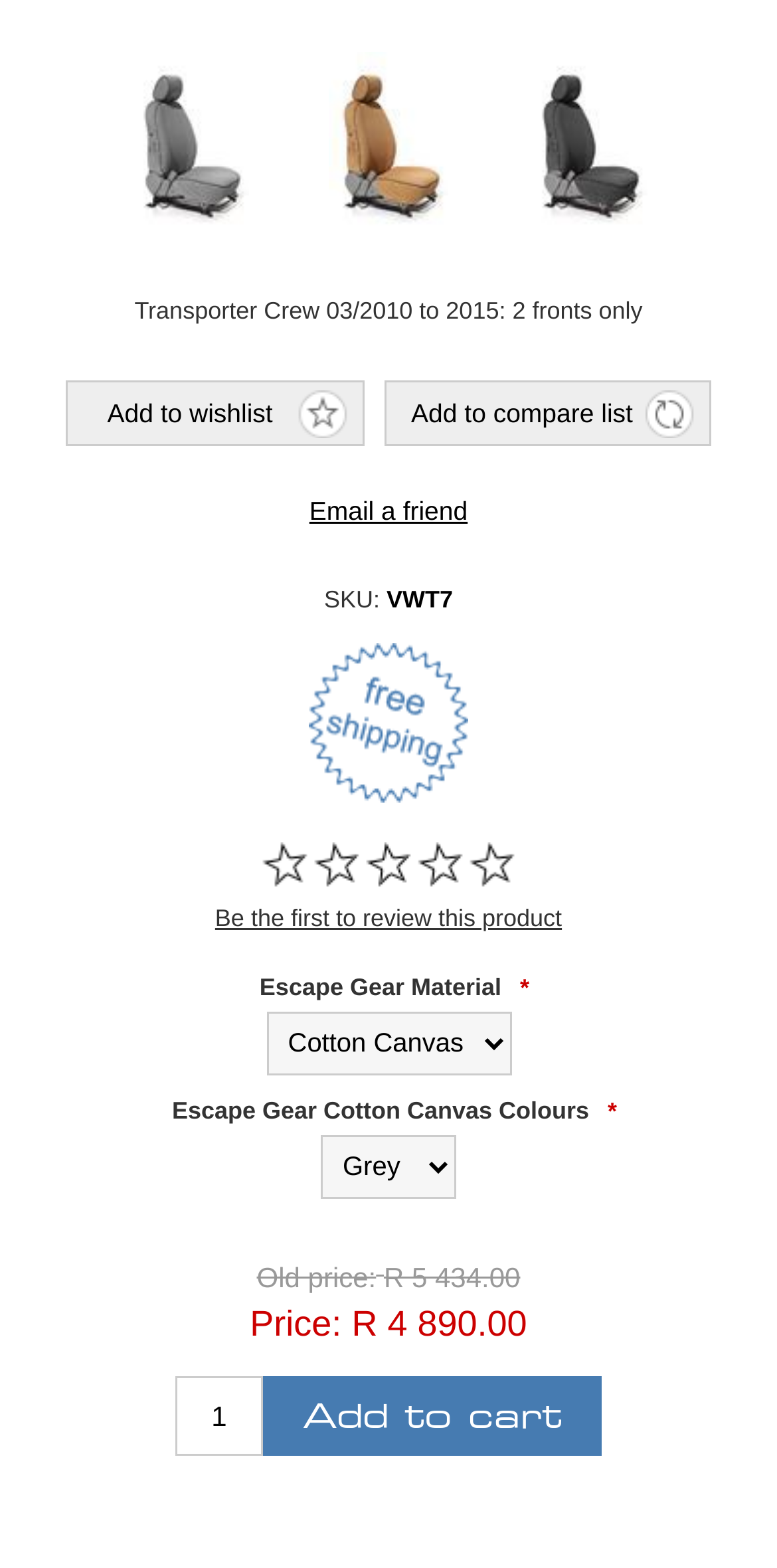What is the SKU of this product?
Deliver a detailed and extensive answer to the question.

I found the SKU by looking for the text 'SKU:' and its corresponding value, which is 'VWT7'.